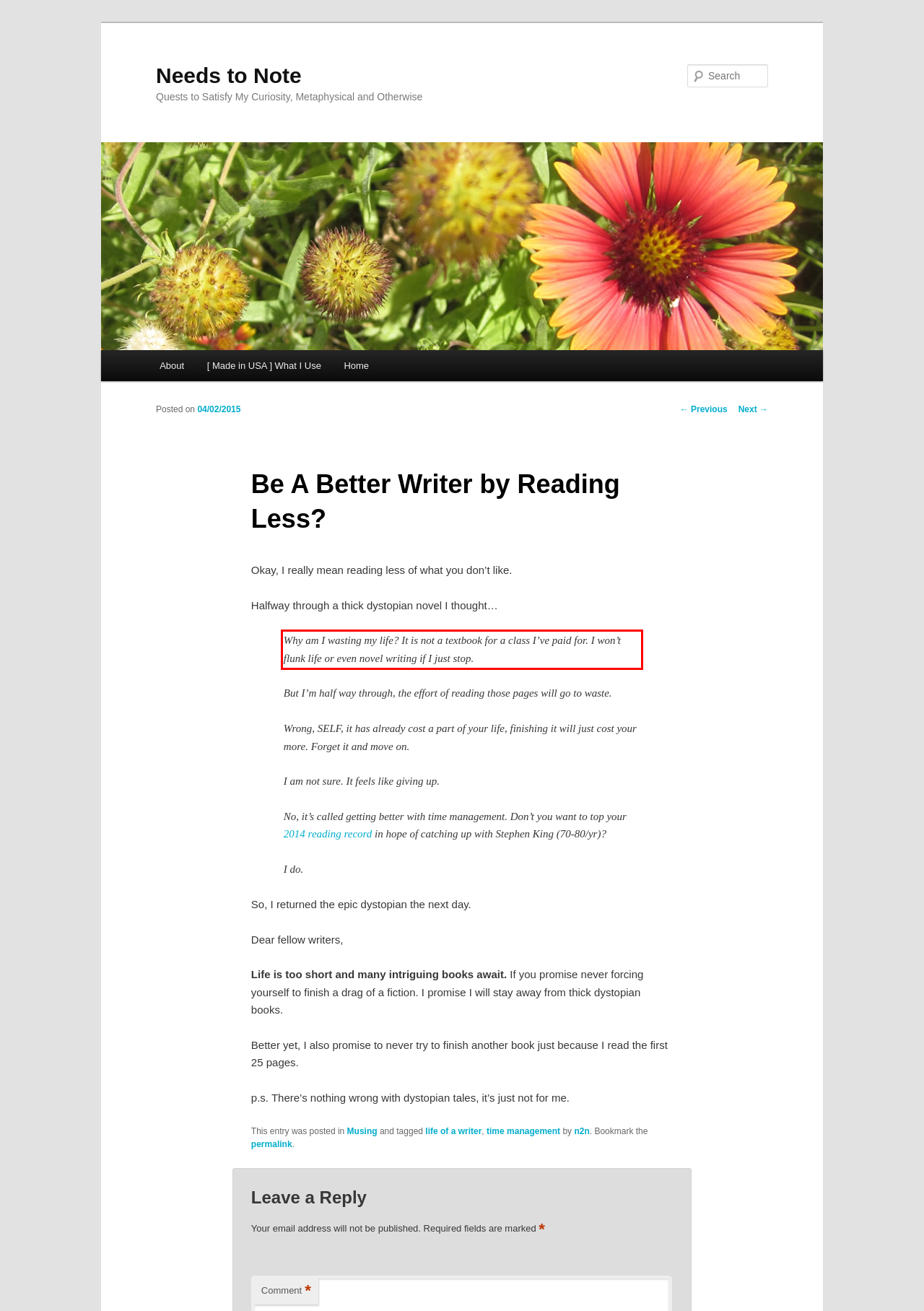Inspect the webpage screenshot that has a red bounding box and use OCR technology to read and display the text inside the red bounding box.

Why am I wasting my life? It is not a textbook for a class I’ve paid for. I won’t flunk life or even novel writing if I just stop.